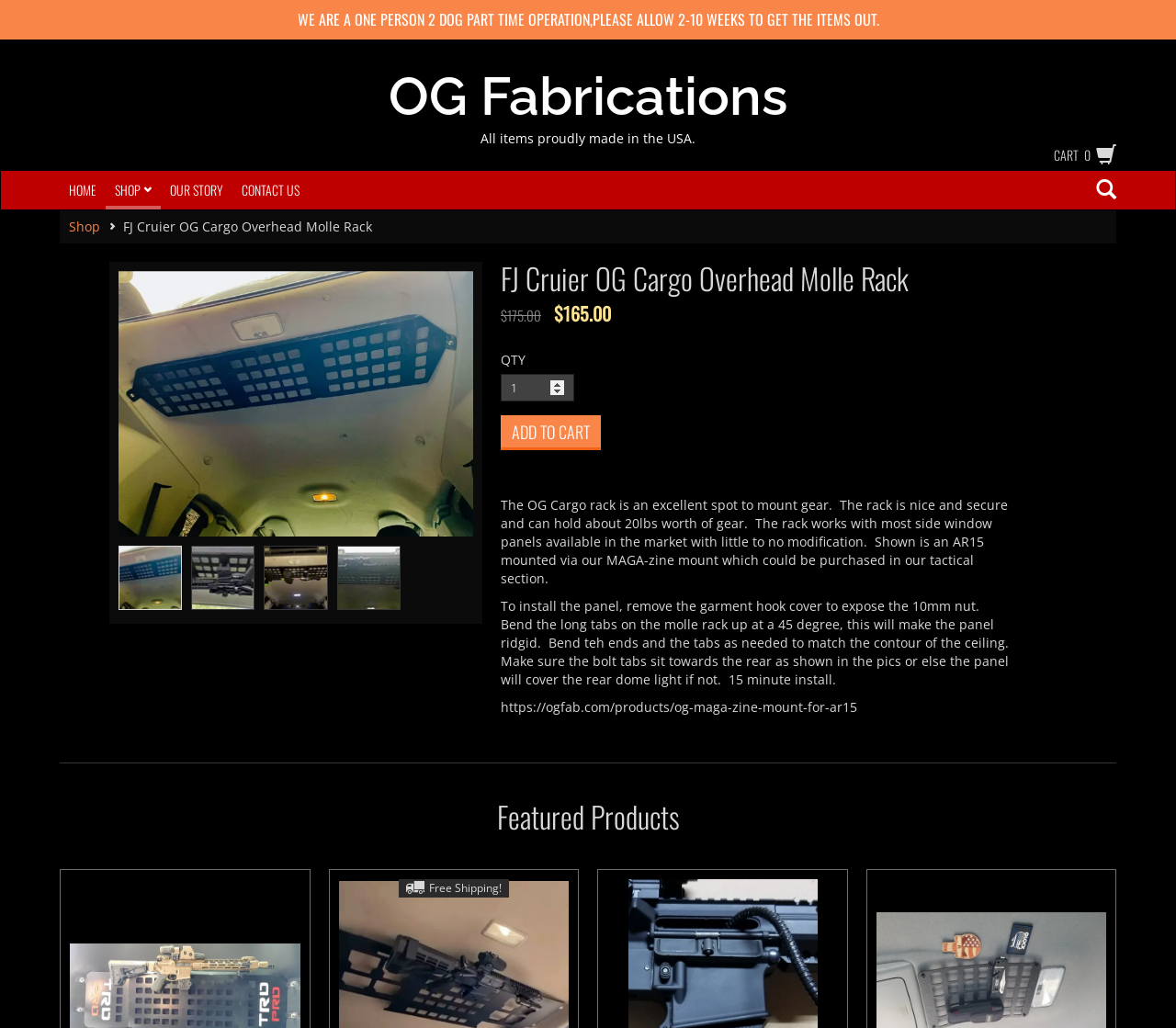Specify the bounding box coordinates for the region that must be clicked to perform the given instruction: "Click the 'SHOP' link".

[0.059, 0.212, 0.085, 0.229]